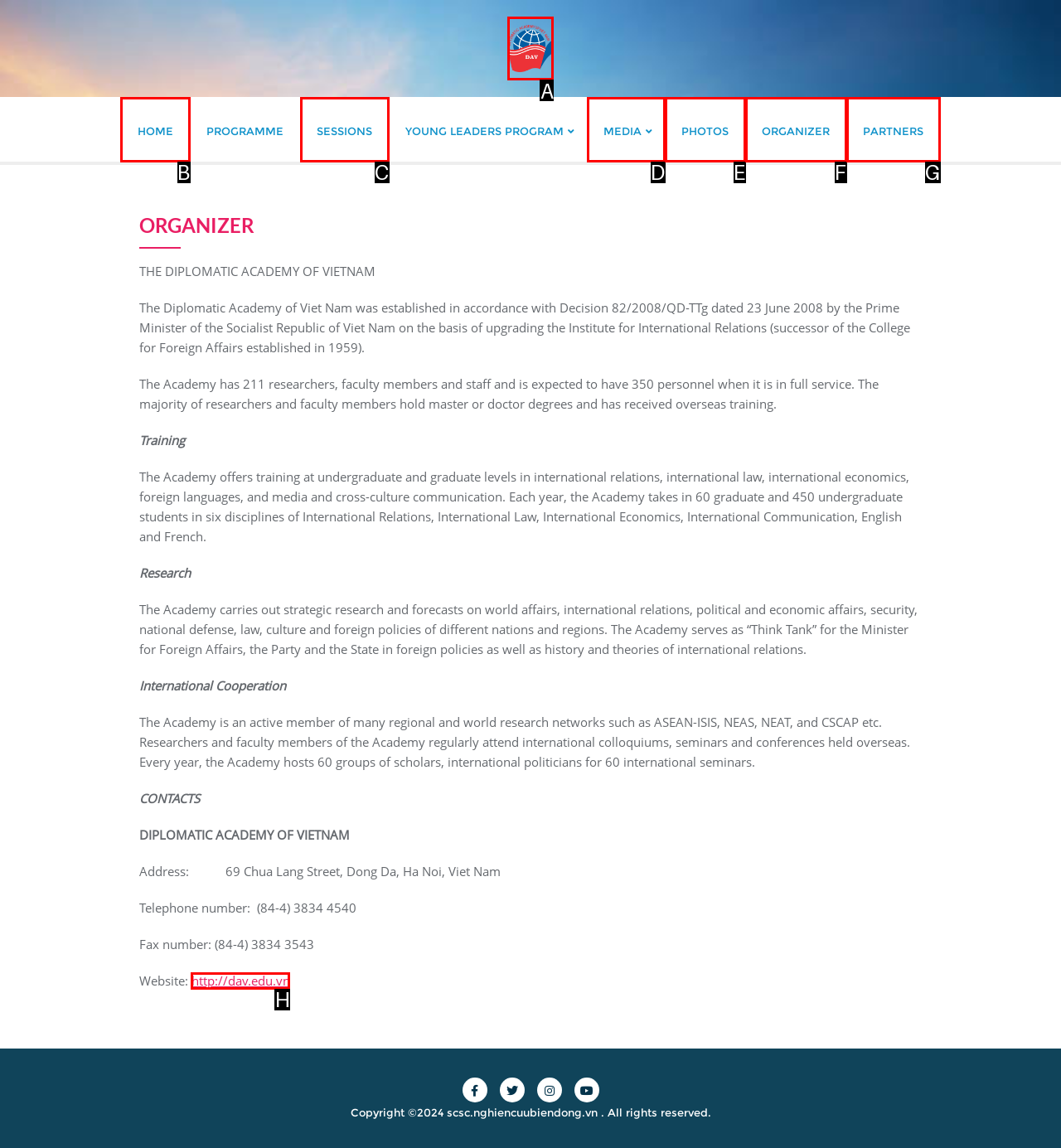Given the instruction: Click the HOME link, which HTML element should you click on?
Answer with the letter that corresponds to the correct option from the choices available.

B